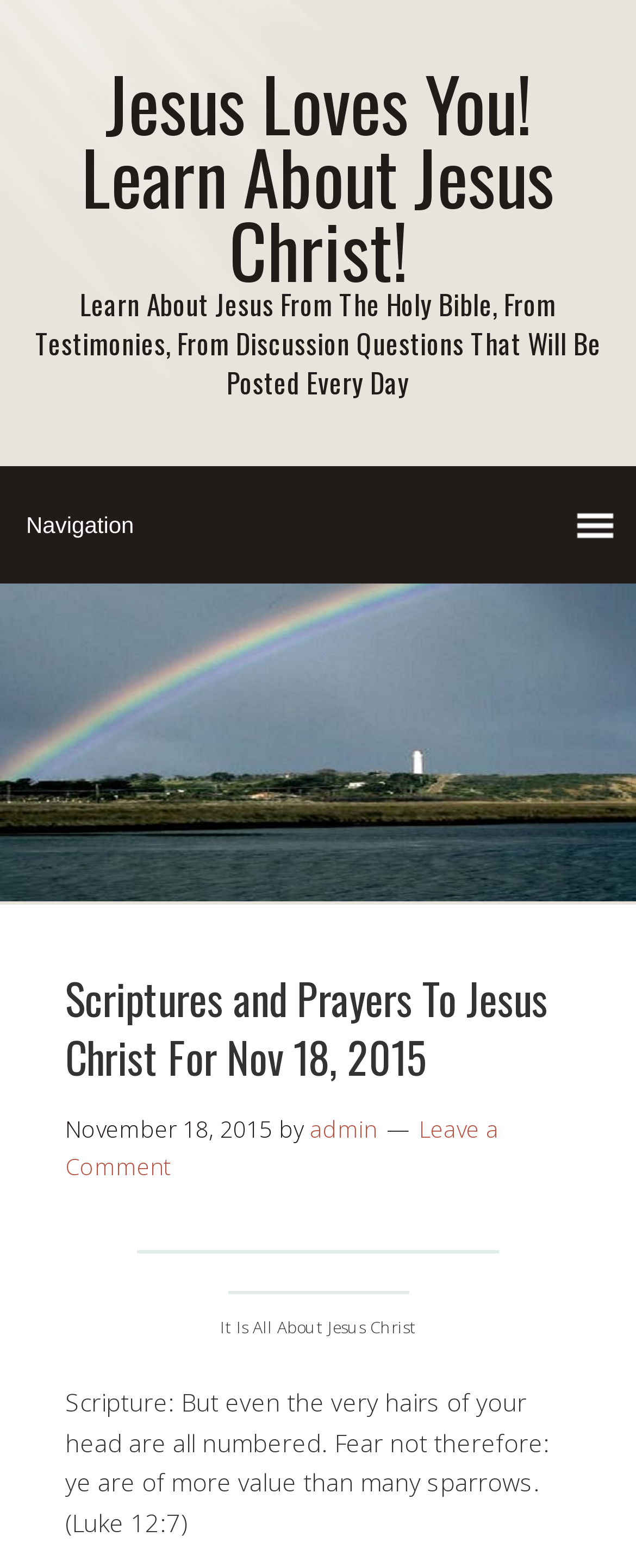Return the bounding box coordinates of the UI element that corresponds to this description: "admin". The coordinates must be given as four float numbers in the range of 0 and 1, [left, top, right, bottom].

[0.487, 0.71, 0.592, 0.729]